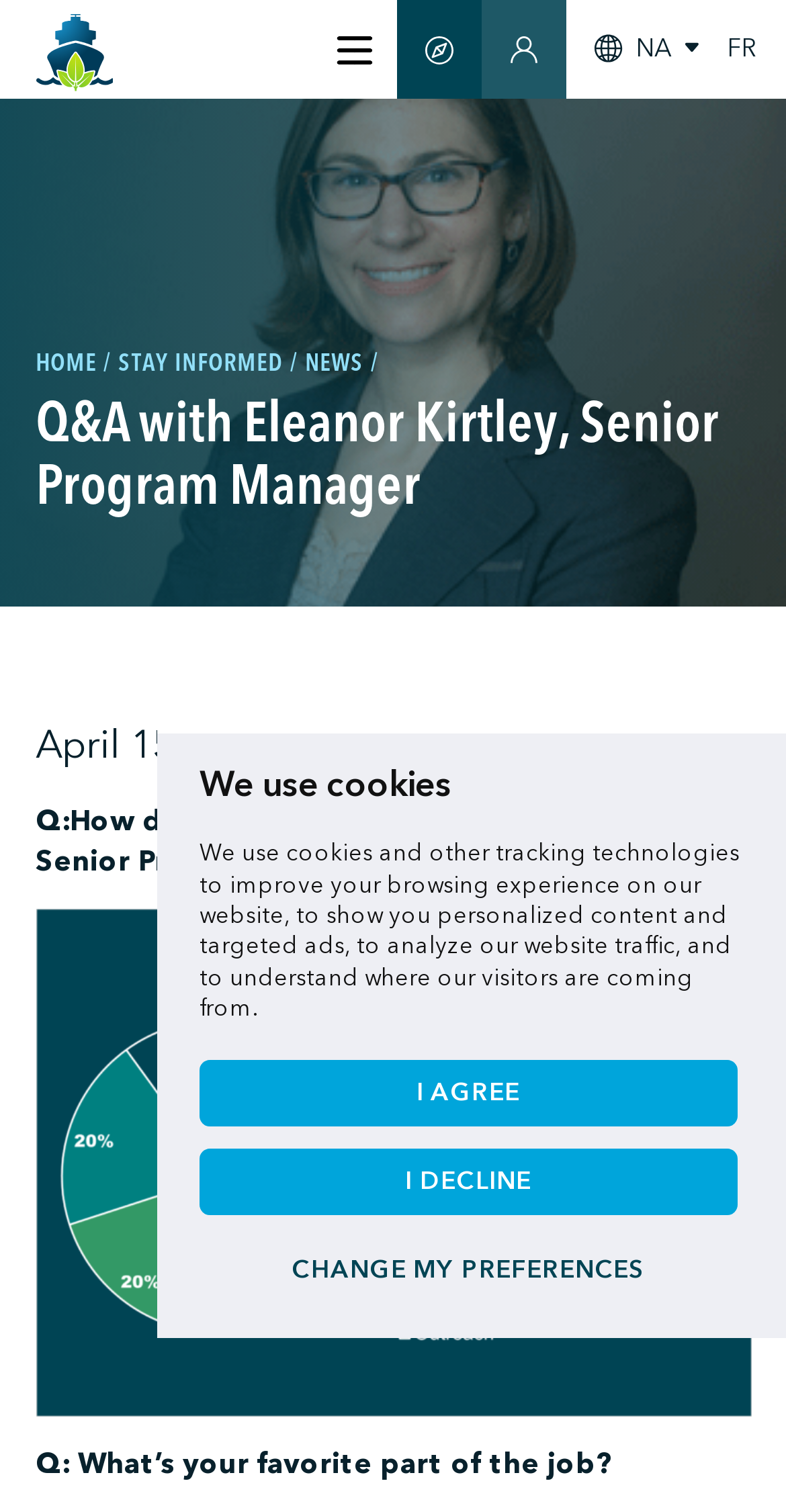Respond to the question below with a concise word or phrase:
What is the topic of the first question in the Q&A session?

How do you spend your time